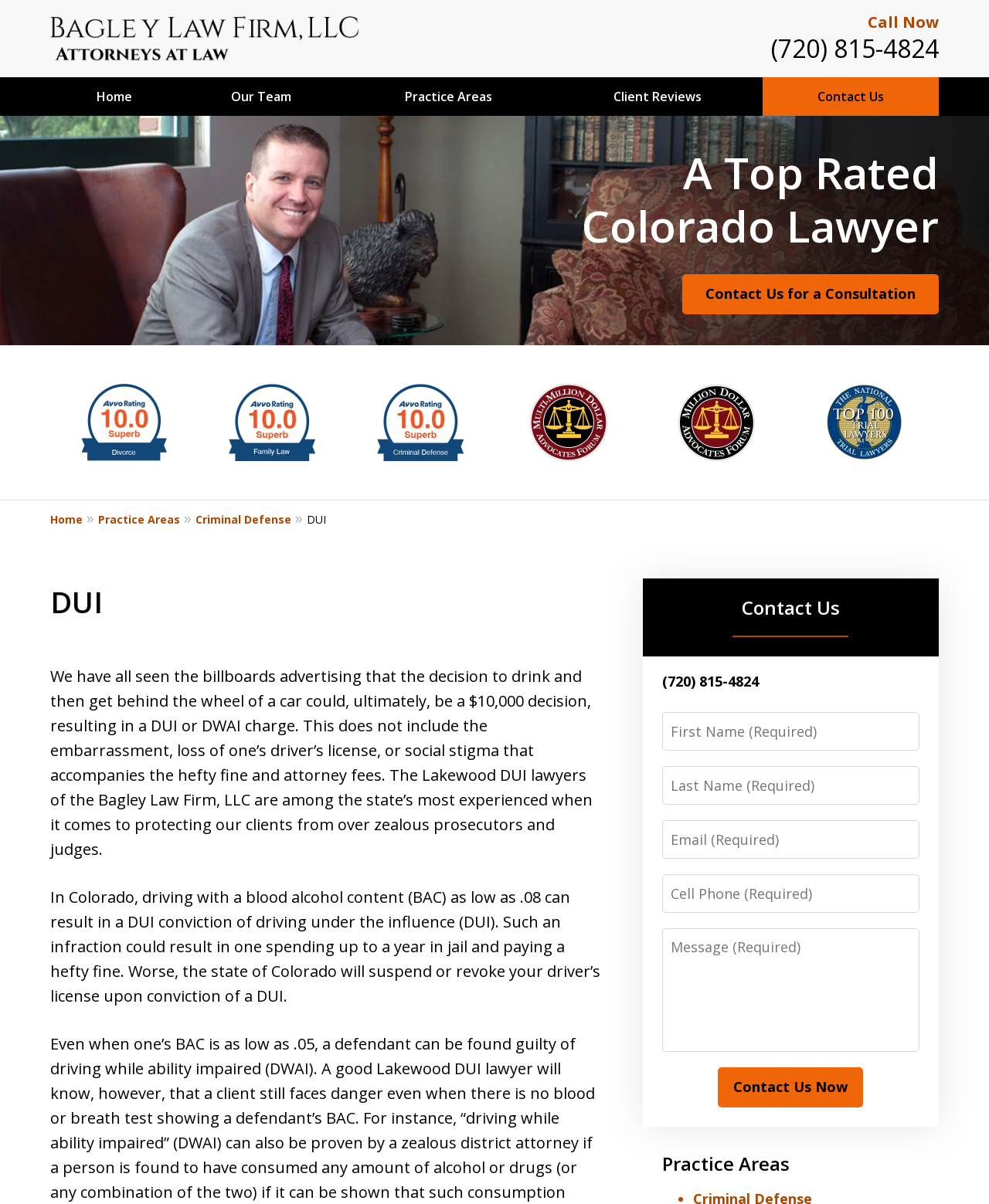Pinpoint the bounding box coordinates of the clickable element to carry out the following instruction: "Click the 'Contact Us' link."

[0.771, 0.064, 0.949, 0.096]